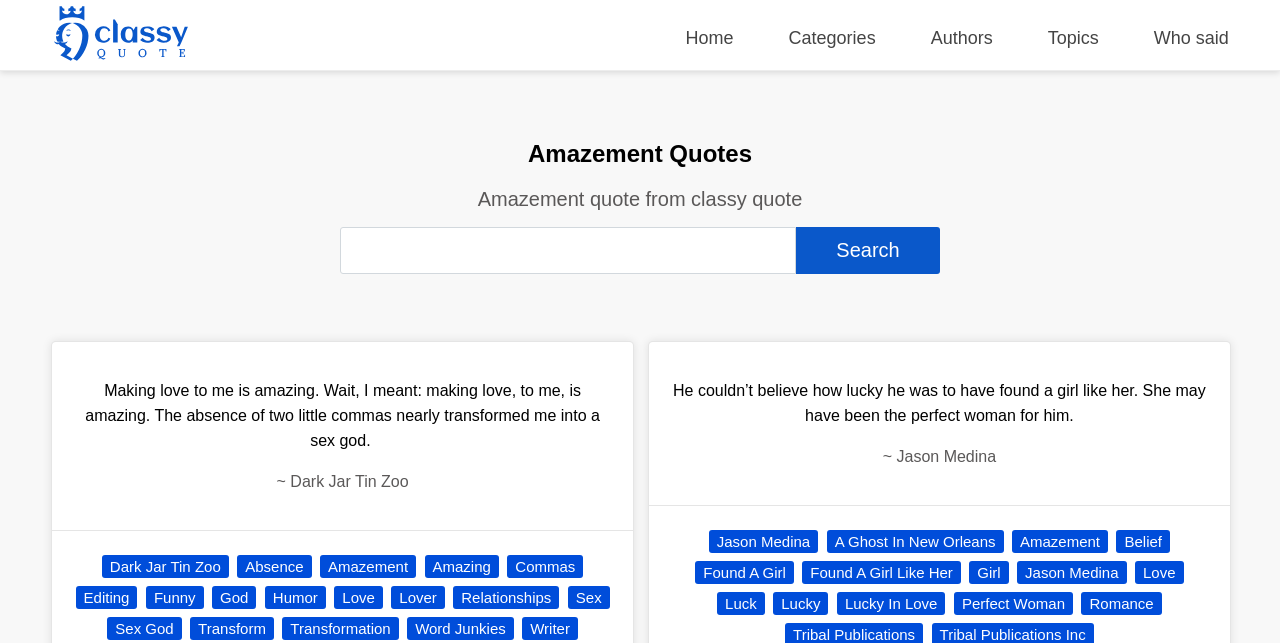Provide the bounding box coordinates of the HTML element this sentence describes: "Jason Medina".

[0.554, 0.825, 0.639, 0.86]